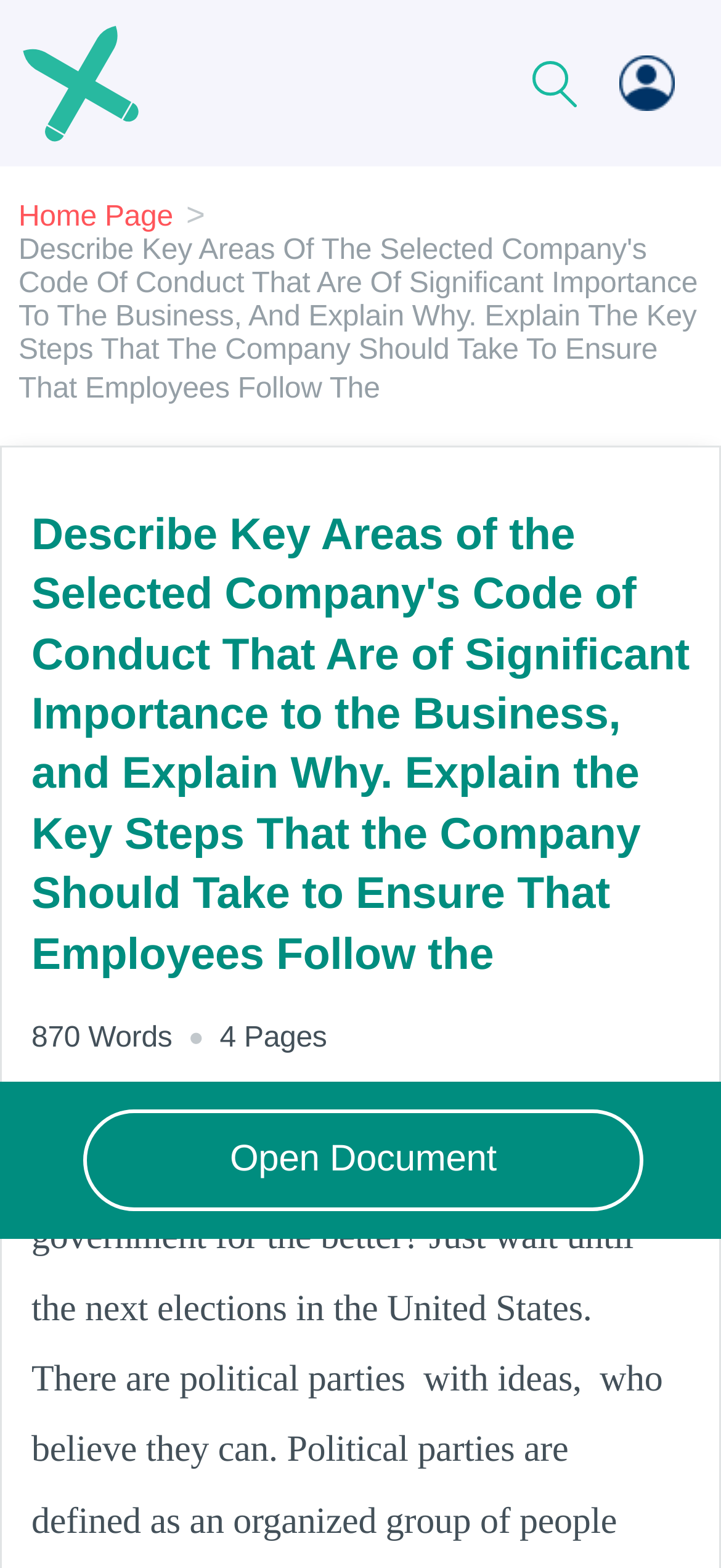Using the information in the image, could you please answer the following question in detail:
What type of content is presented on this webpage?

I deduced the type of content by looking at the heading element with the text 'Describe Key Areas of the Selected Company's Code of Conduct...' which suggests an academic or essay-like topic, and the presence of word and page counts, which are common in academic writing.